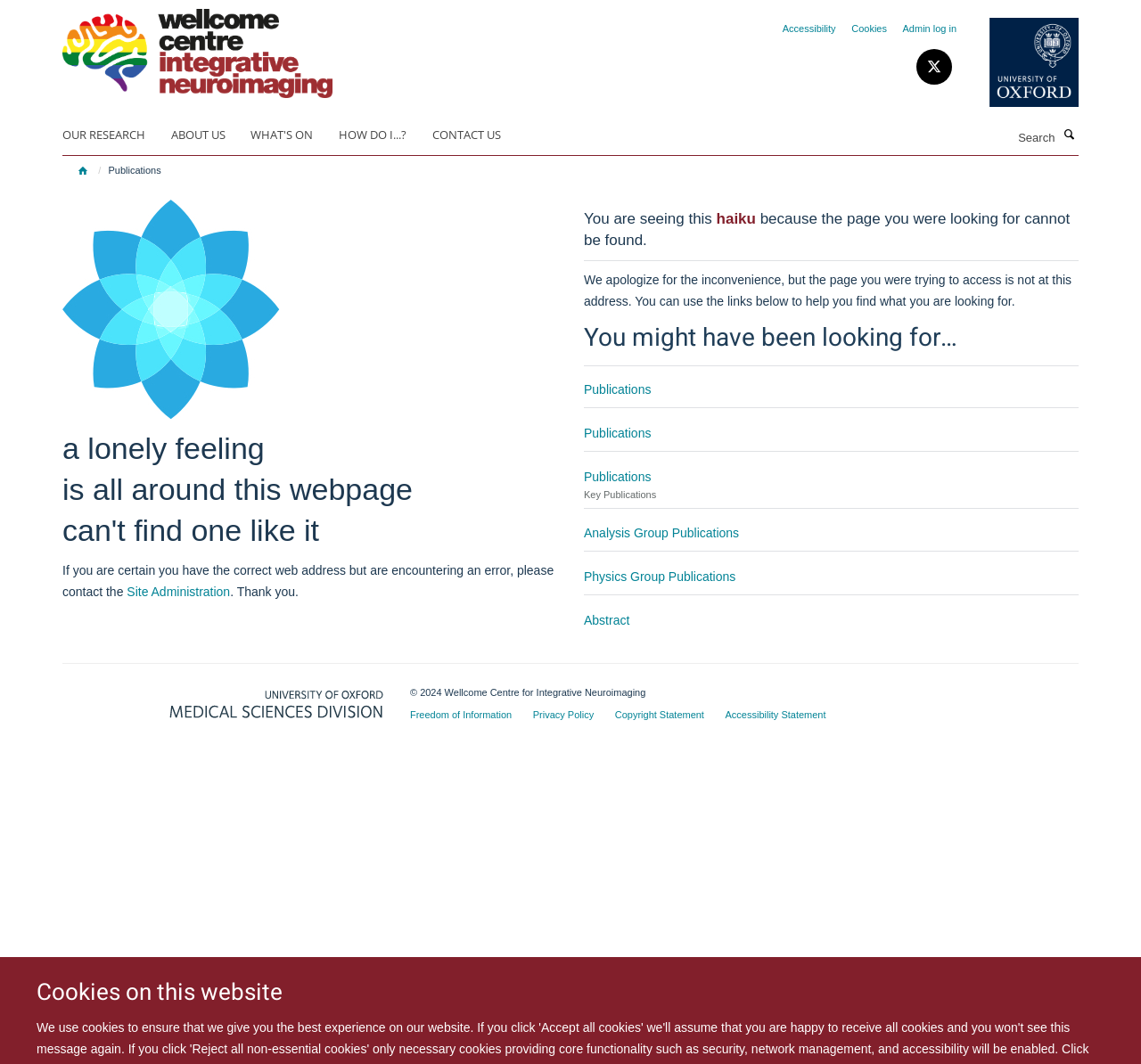What is the purpose of the search bar?
Please give a detailed and elaborate answer to the question.

I inferred the purpose of the search bar by its location and the surrounding text, which suggests that it is used to search for publications on the webpage.